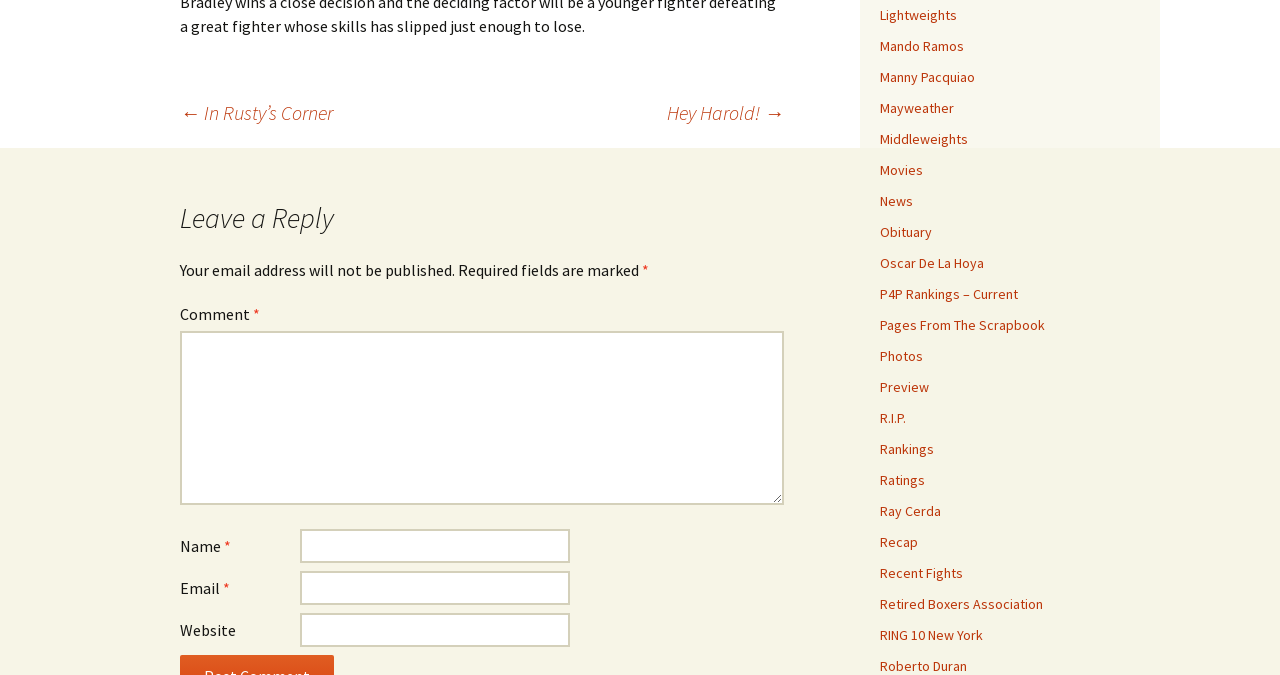Locate the bounding box coordinates of the clickable area needed to fulfill the instruction: "Enter a comment".

[0.141, 0.491, 0.612, 0.749]